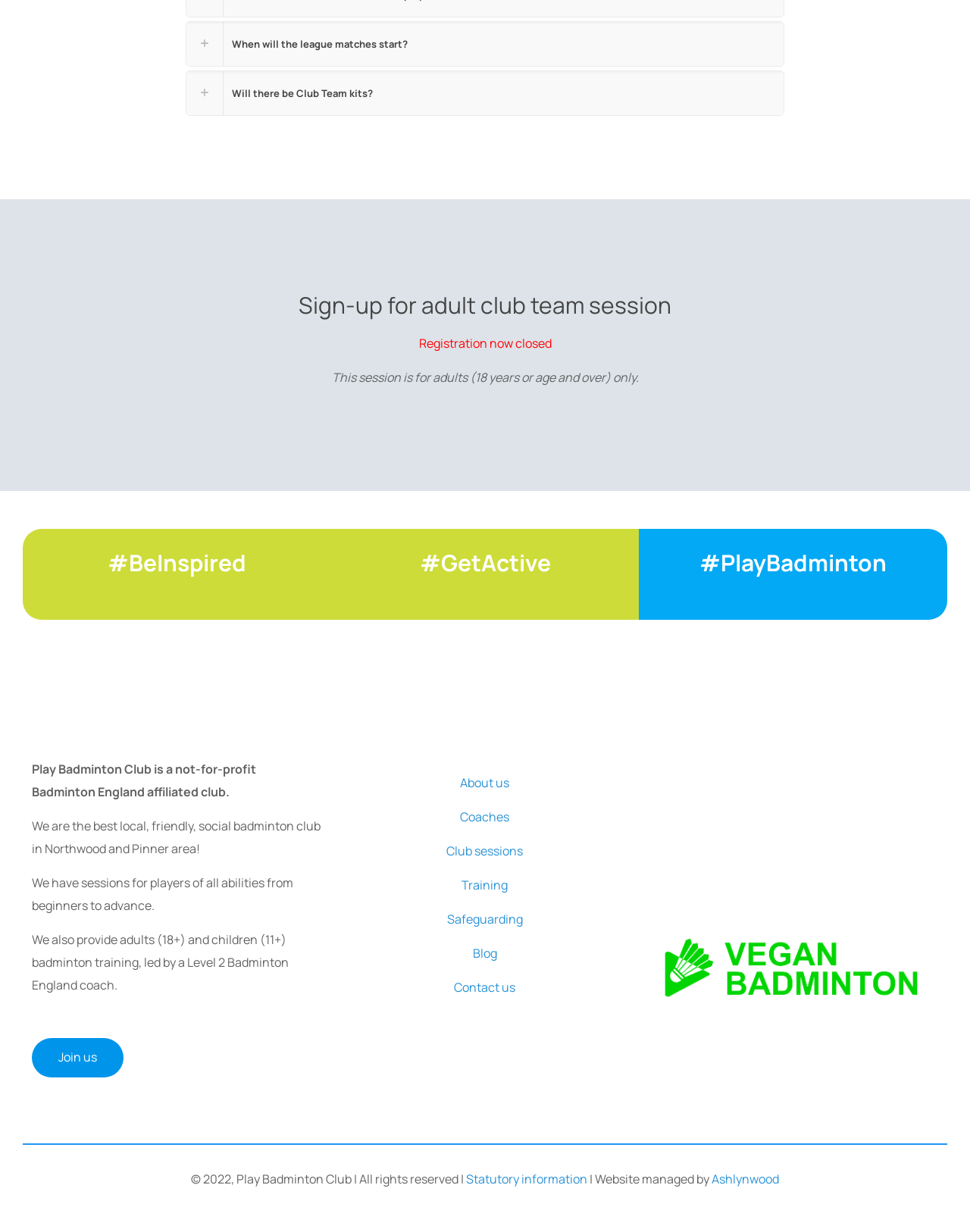What is the name of the badminton club?
Please provide a full and detailed response to the question.

I found this information by looking at the StaticText element with the text 'Play Badminton Club is a not-for-profit Badminton England affiliated club.' which is a child element of the contentinfo element.